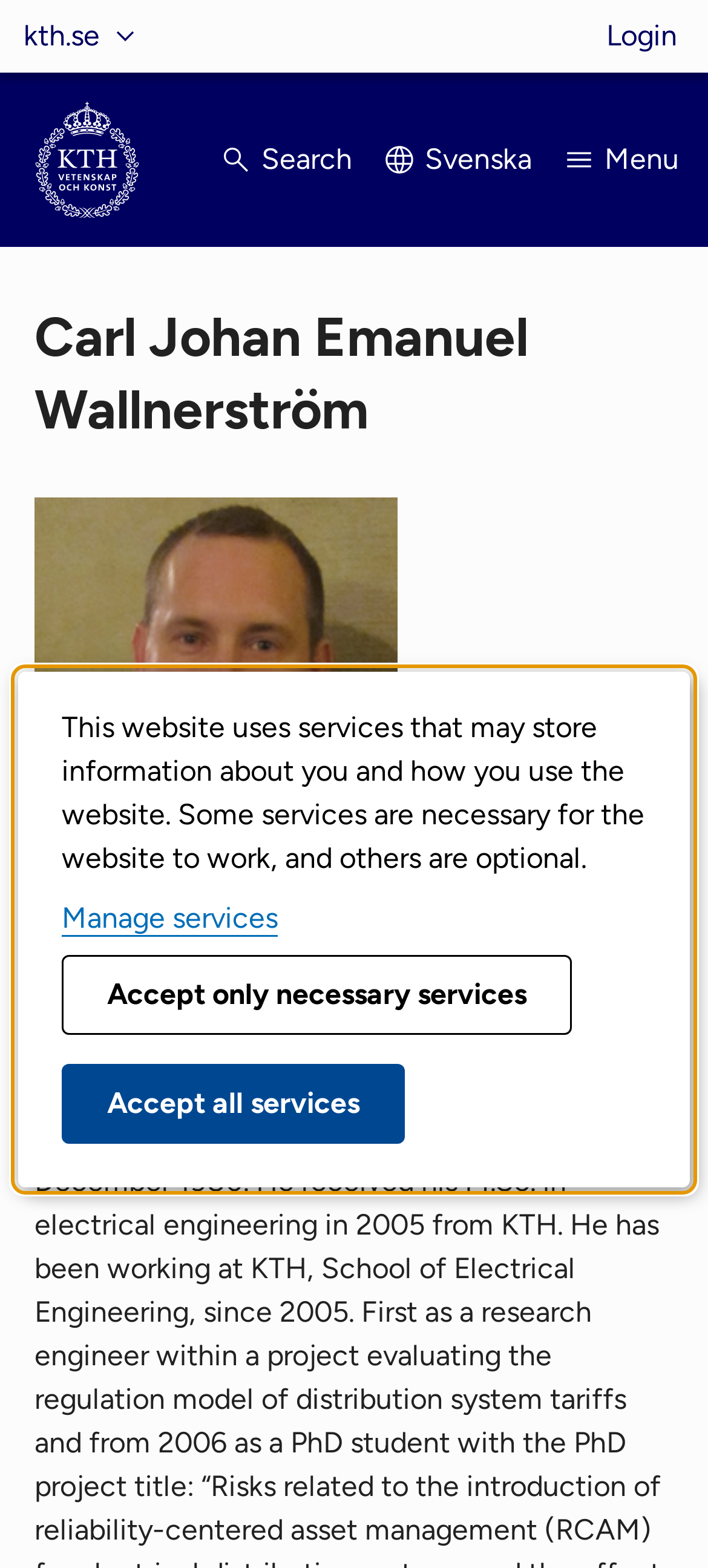Pinpoint the bounding box coordinates of the area that must be clicked to complete this instruction: "View profile picture".

[0.049, 0.317, 0.562, 0.549]